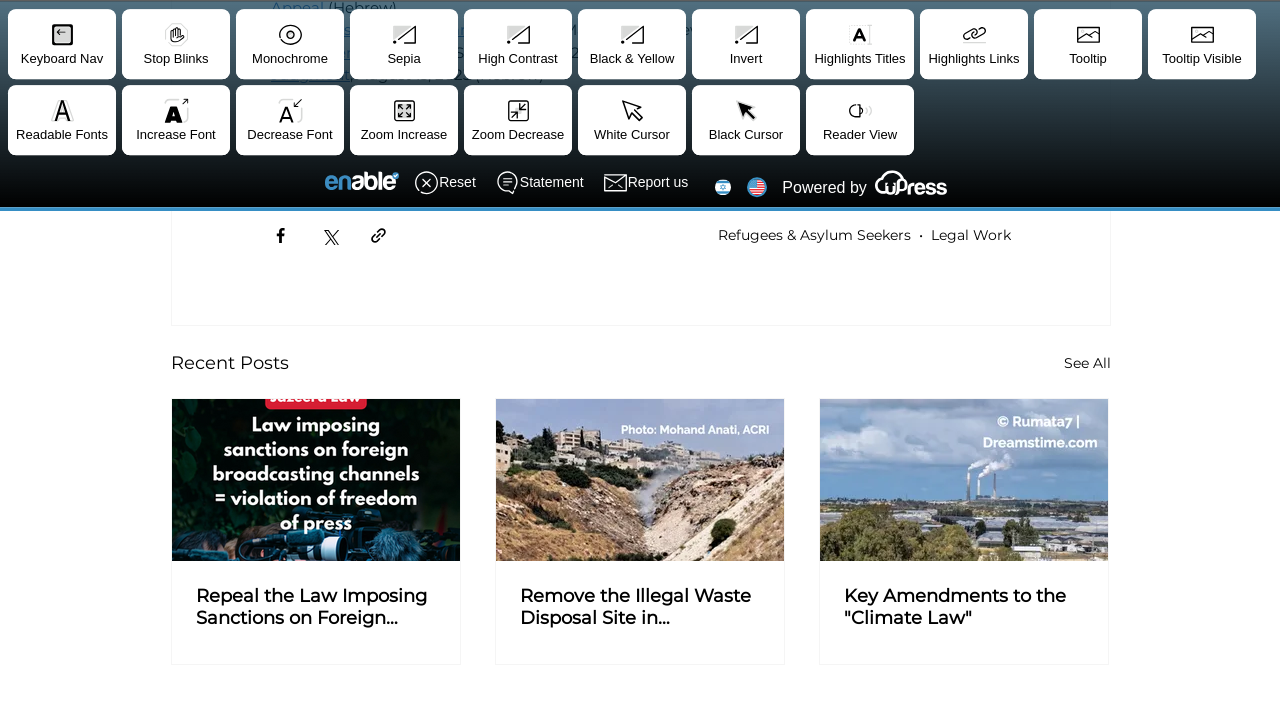Determine the coordinates of the bounding box for the clickable area needed to execute this instruction: "Share via Facebook".

[0.212, 0.321, 0.227, 0.348]